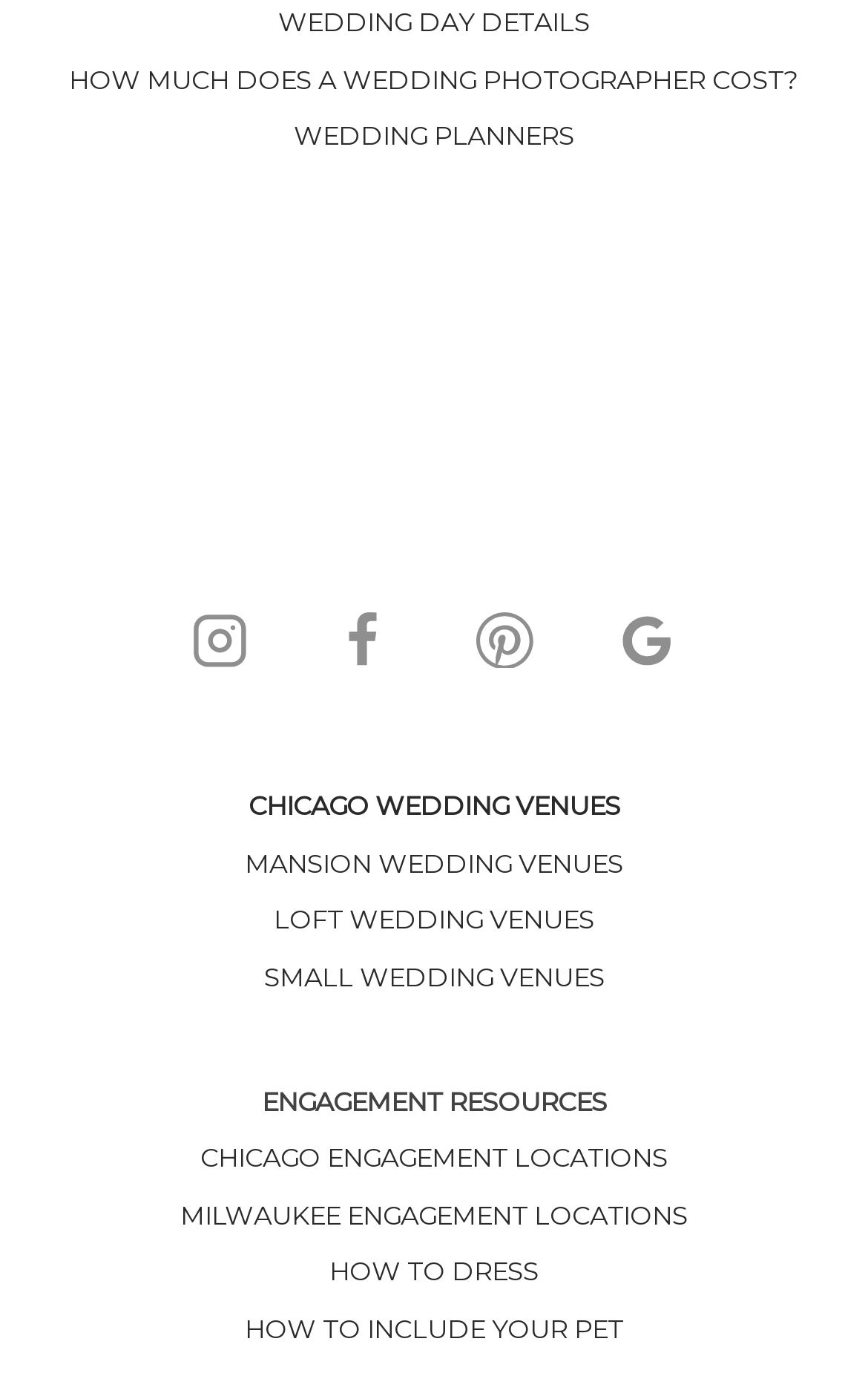Highlight the bounding box coordinates of the element you need to click to perform the following instruction: "View wedding day details."

[0.321, 0.005, 0.679, 0.027]